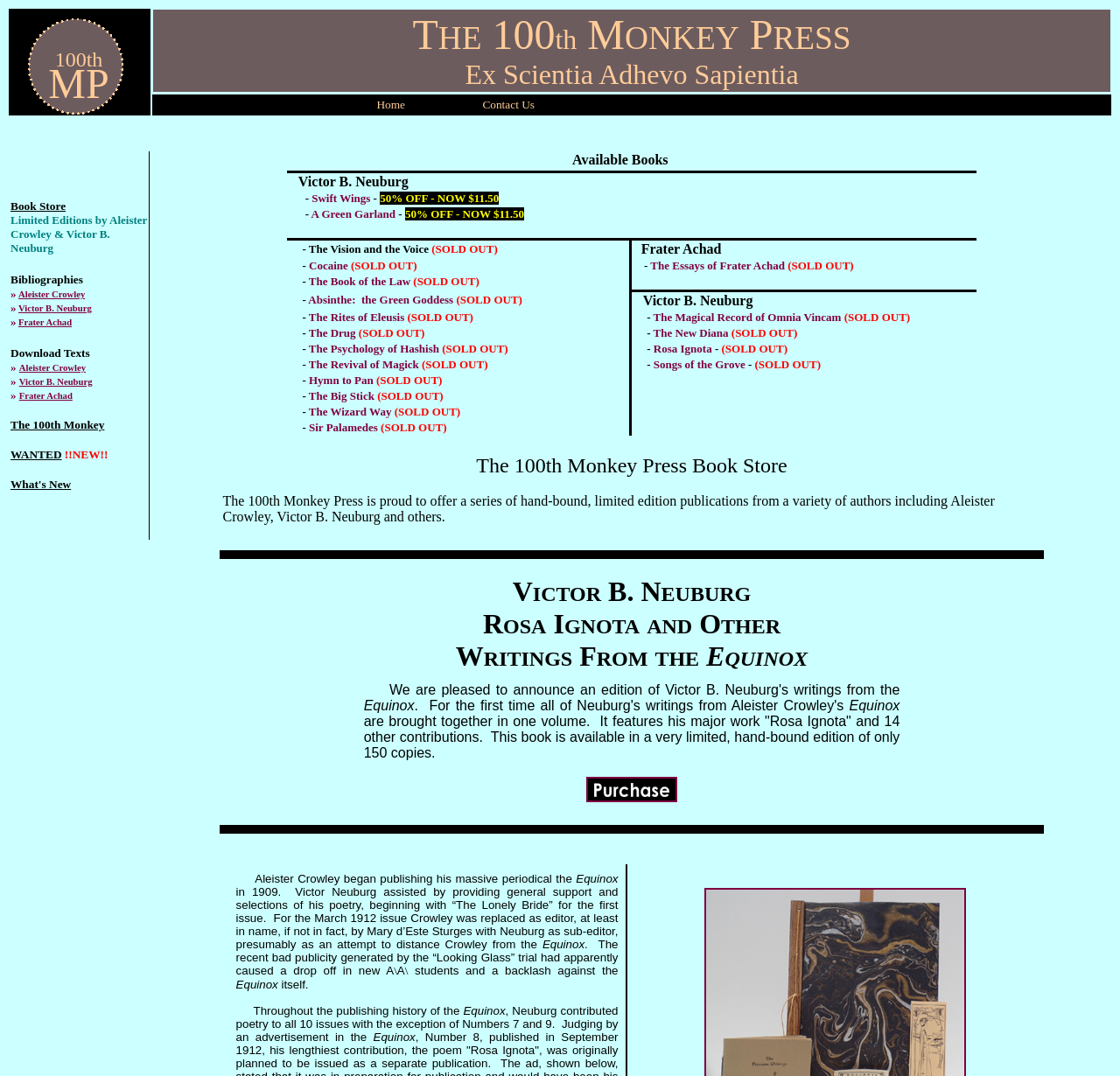Determine the bounding box coordinates of the region that needs to be clicked to achieve the task: "Check out Swift Wings".

[0.278, 0.178, 0.331, 0.19]